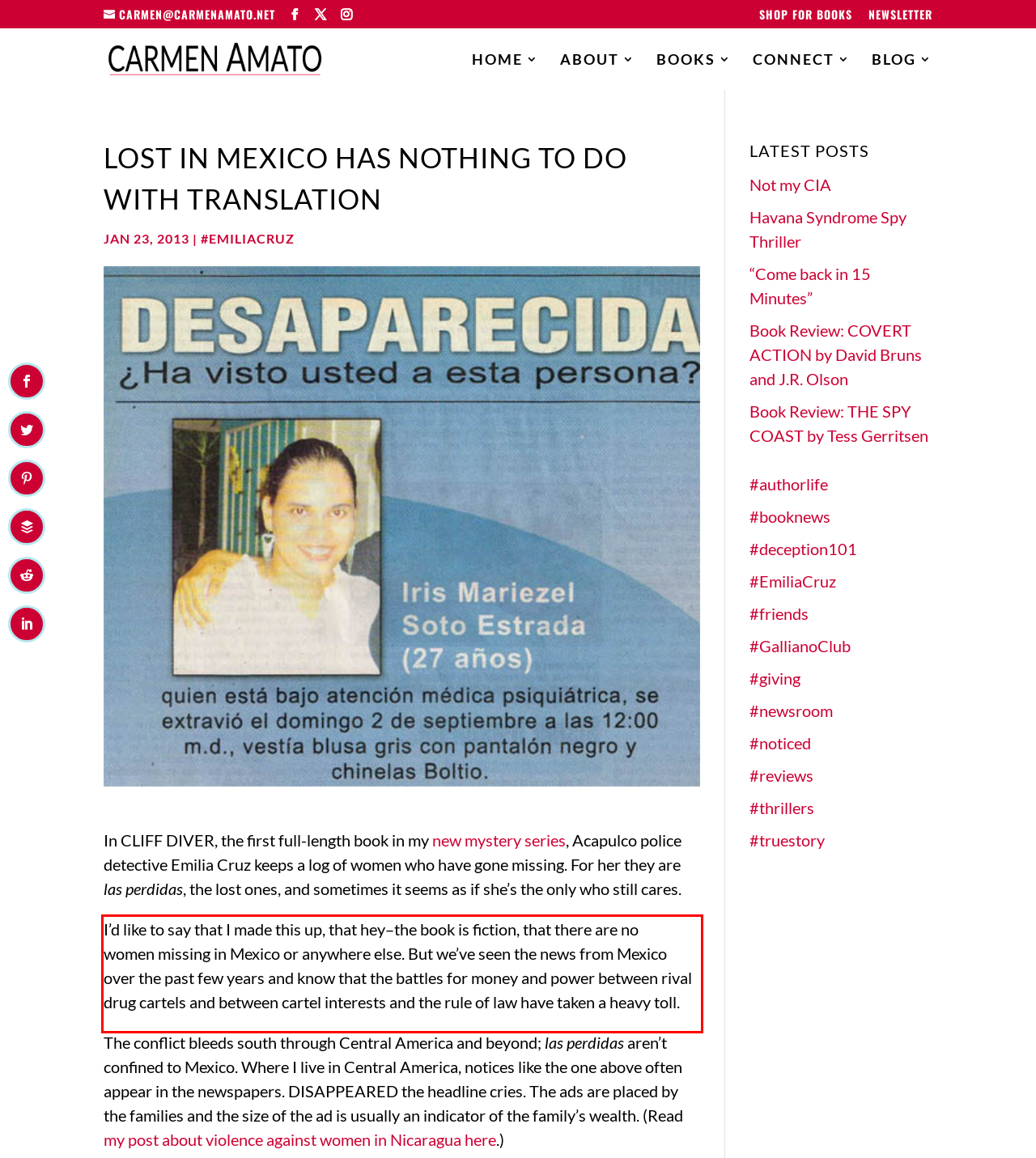Given the screenshot of a webpage, identify the red rectangle bounding box and recognize the text content inside it, generating the extracted text.

I’d like to say that I made this up, that hey–the book is fiction, that there are no women missing in Mexico or anywhere else. But we’ve seen the news from Mexico over the past few years and know that the battles for money and power between rival drug cartels and between cartel interests and the rule of law have taken a heavy toll.